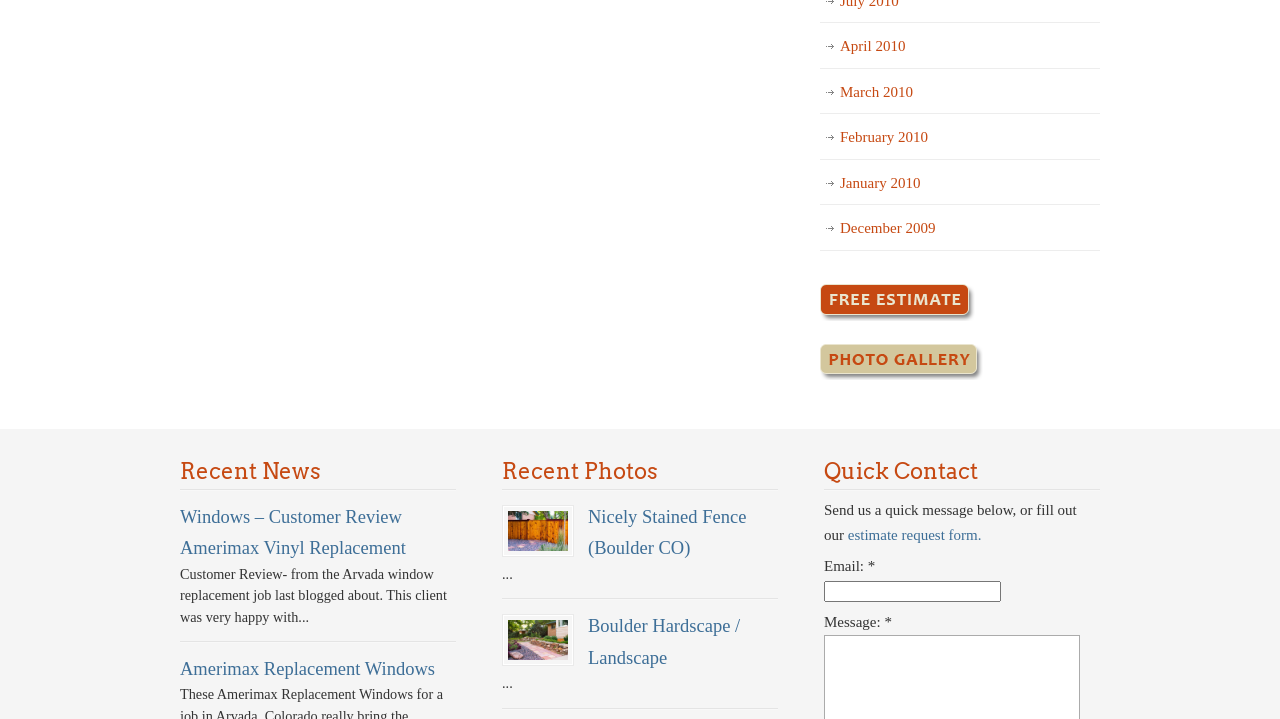Locate the UI element described by April 2010 in the provided webpage screenshot. Return the bounding box coordinates in the format (top-left x, top-left y, bottom-right x, bottom-right y), ensuring all values are between 0 and 1.

[0.641, 0.034, 0.859, 0.097]